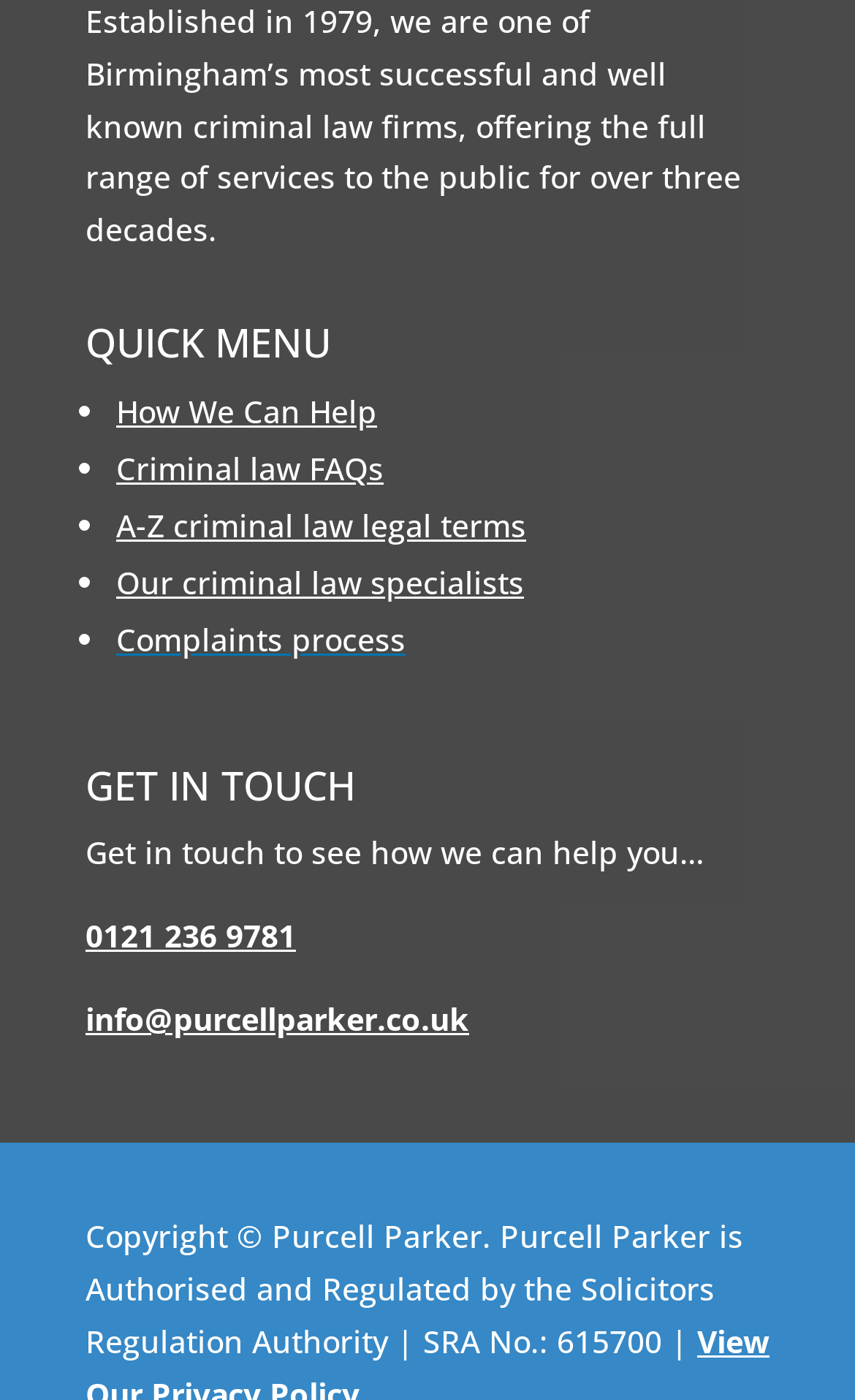What is the name of the law firm?
Using the image as a reference, deliver a detailed and thorough answer to the question.

I found the copyright information at the bottom of the page, which mentions 'Purcell Parker' as the law firm.